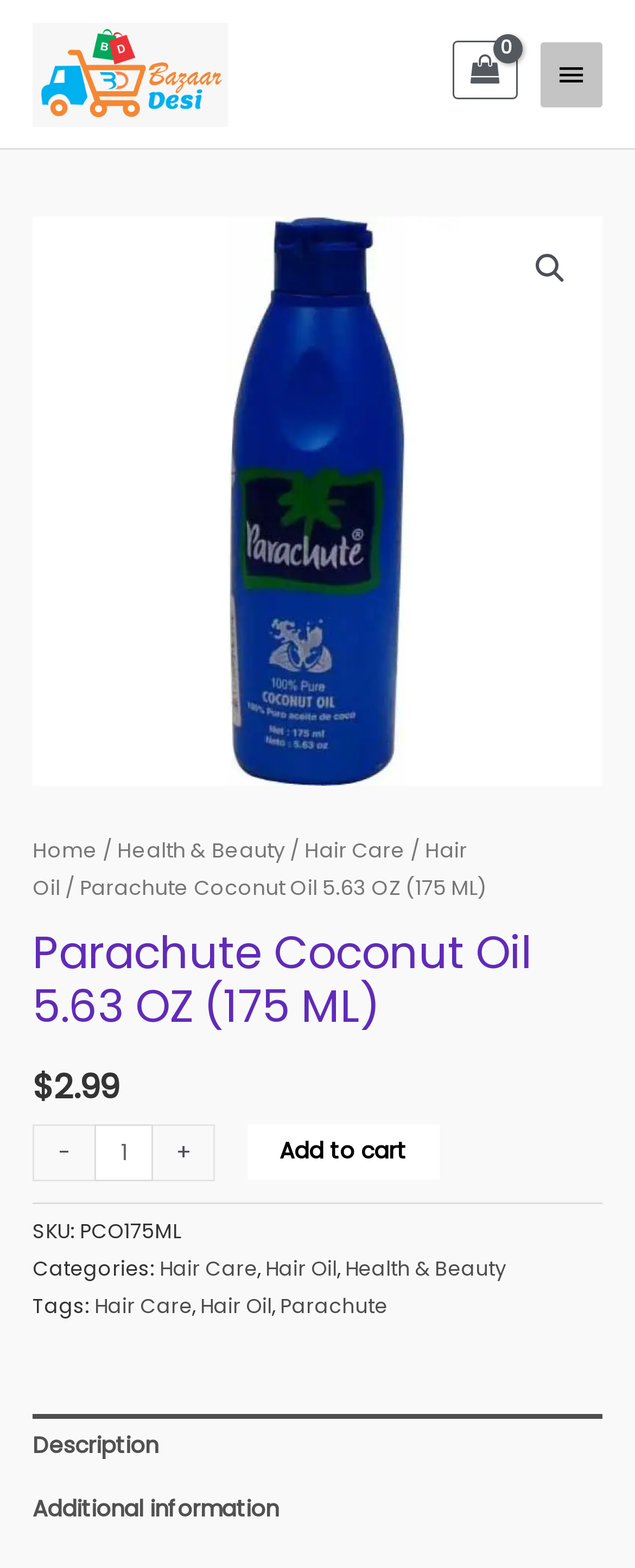Provide the text content of the webpage's main heading.

Parachute Coconut Oil 5.63 OZ (175 ML)